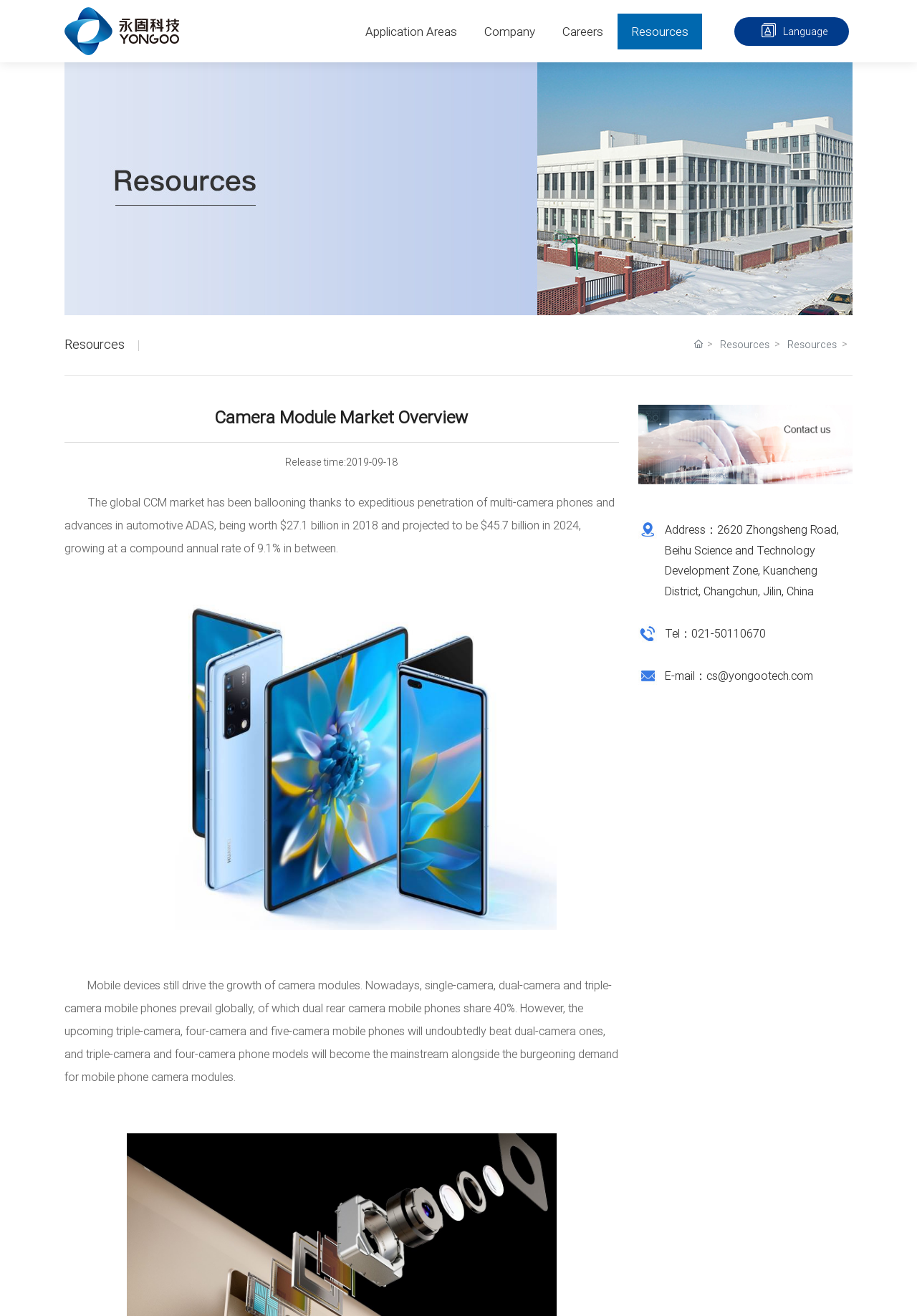Find the bounding box coordinates of the element's region that should be clicked in order to follow the given instruction: "Click on the company link". The coordinates should consist of four float numbers between 0 and 1, i.e., [left, top, right, bottom].

[0.513, 0.01, 0.599, 0.037]